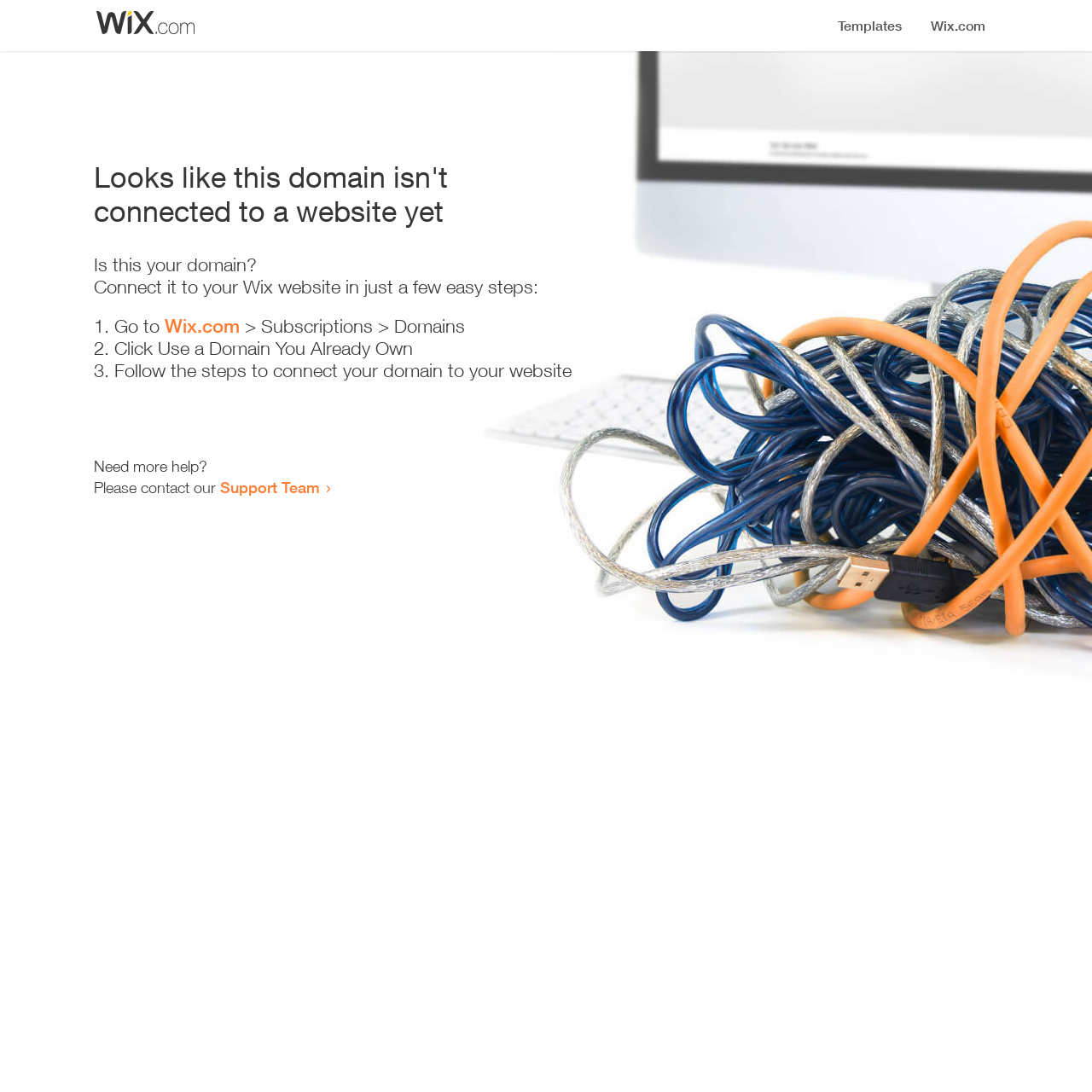What is the first step to connect the domain?
Using the visual information, reply with a single word or short phrase.

Go to Wix.com